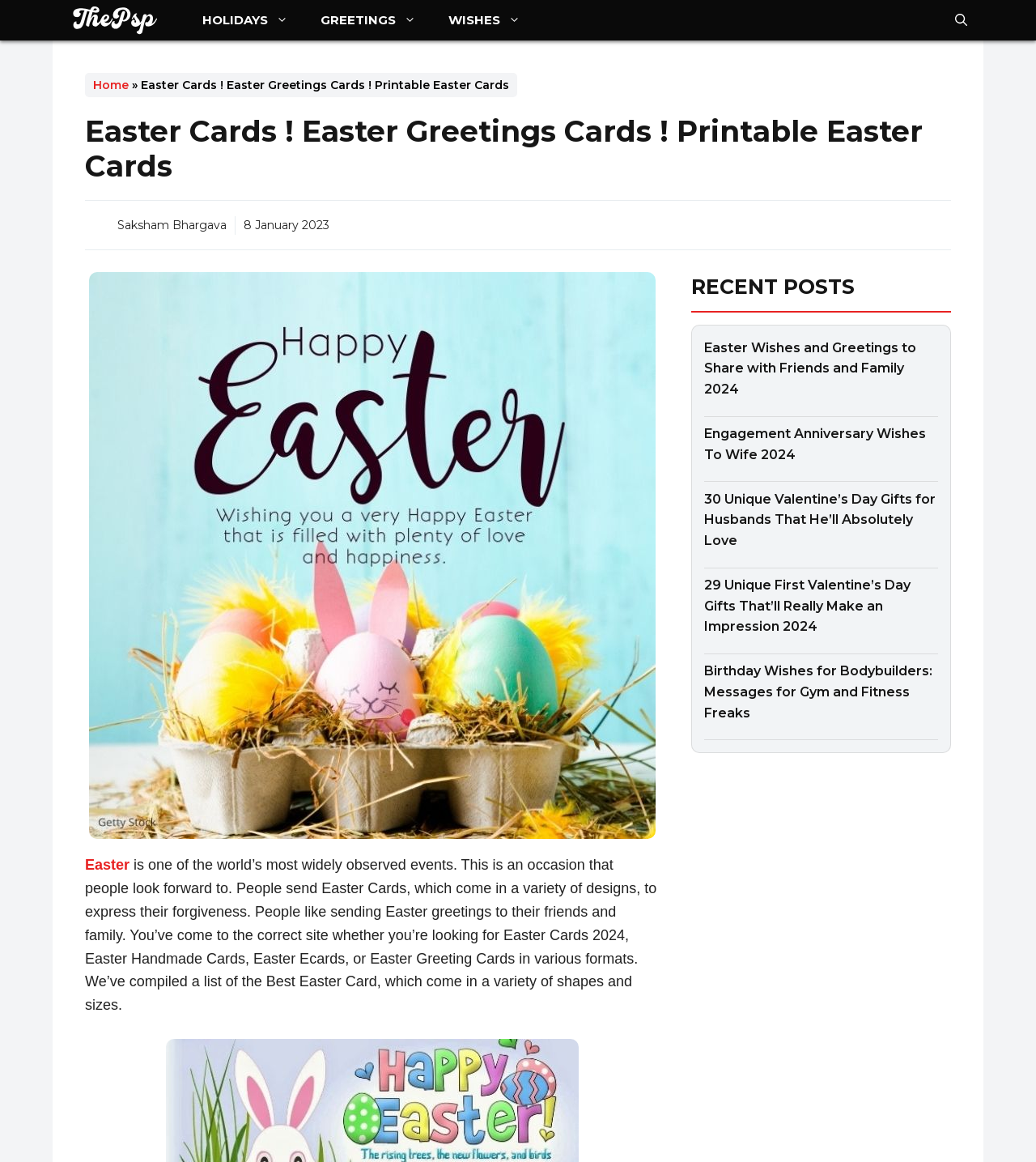Specify the bounding box coordinates of the area to click in order to execute this command: 'Read the article 'Easter Wishes and Greetings to Share with Friends and Family 2024''. The coordinates should consist of four float numbers ranging from 0 to 1, and should be formatted as [left, top, right, bottom].

[0.68, 0.291, 0.905, 0.359]